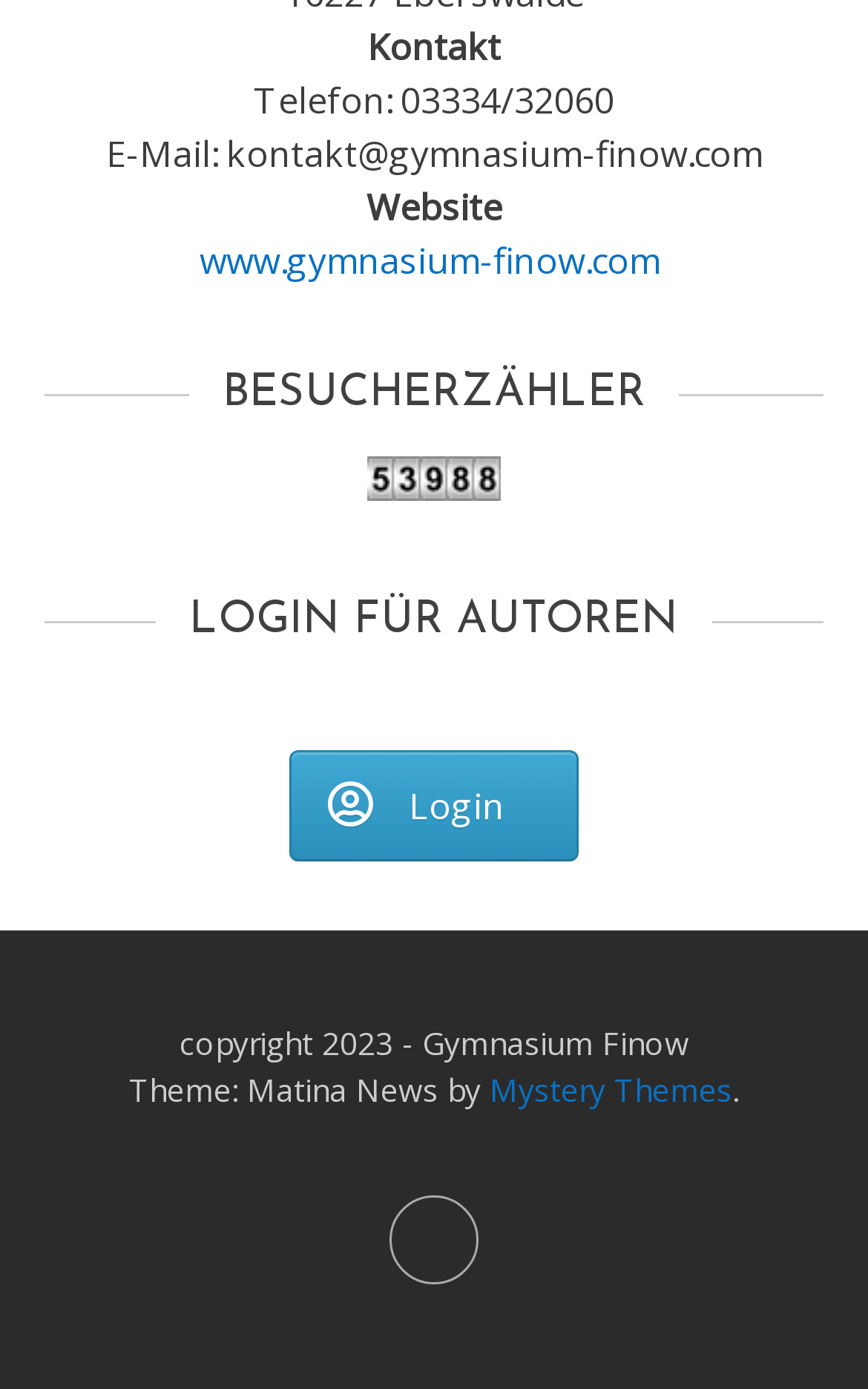Identify the coordinates of the bounding box for the element described below: "Mystery Themes". Return the coordinates as four float numbers between 0 and 1: [left, top, right, bottom].

[0.564, 0.769, 0.844, 0.8]